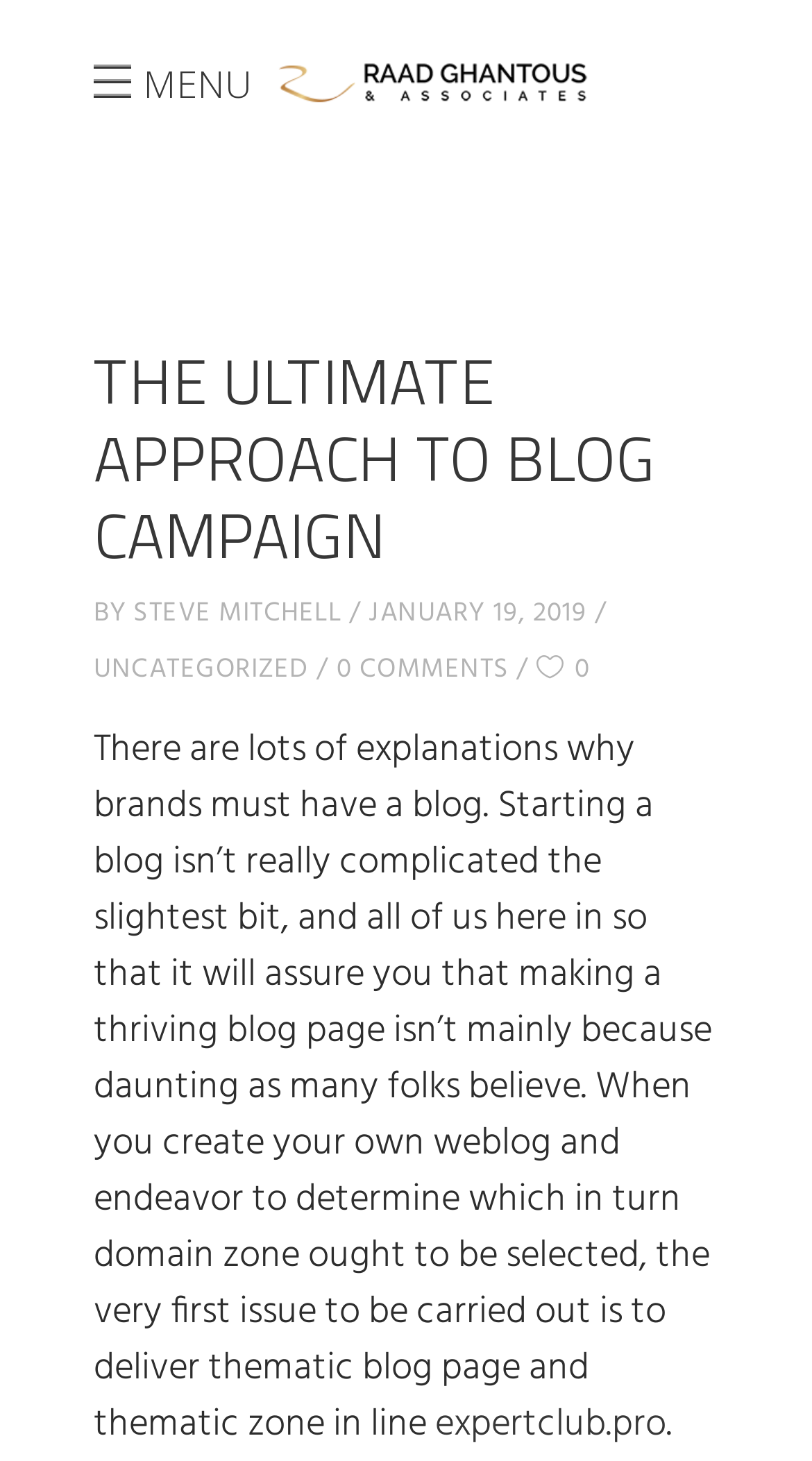Answer the question briefly using a single word or phrase: 
What is the domain mentioned in the blog post?

expertclub.pro